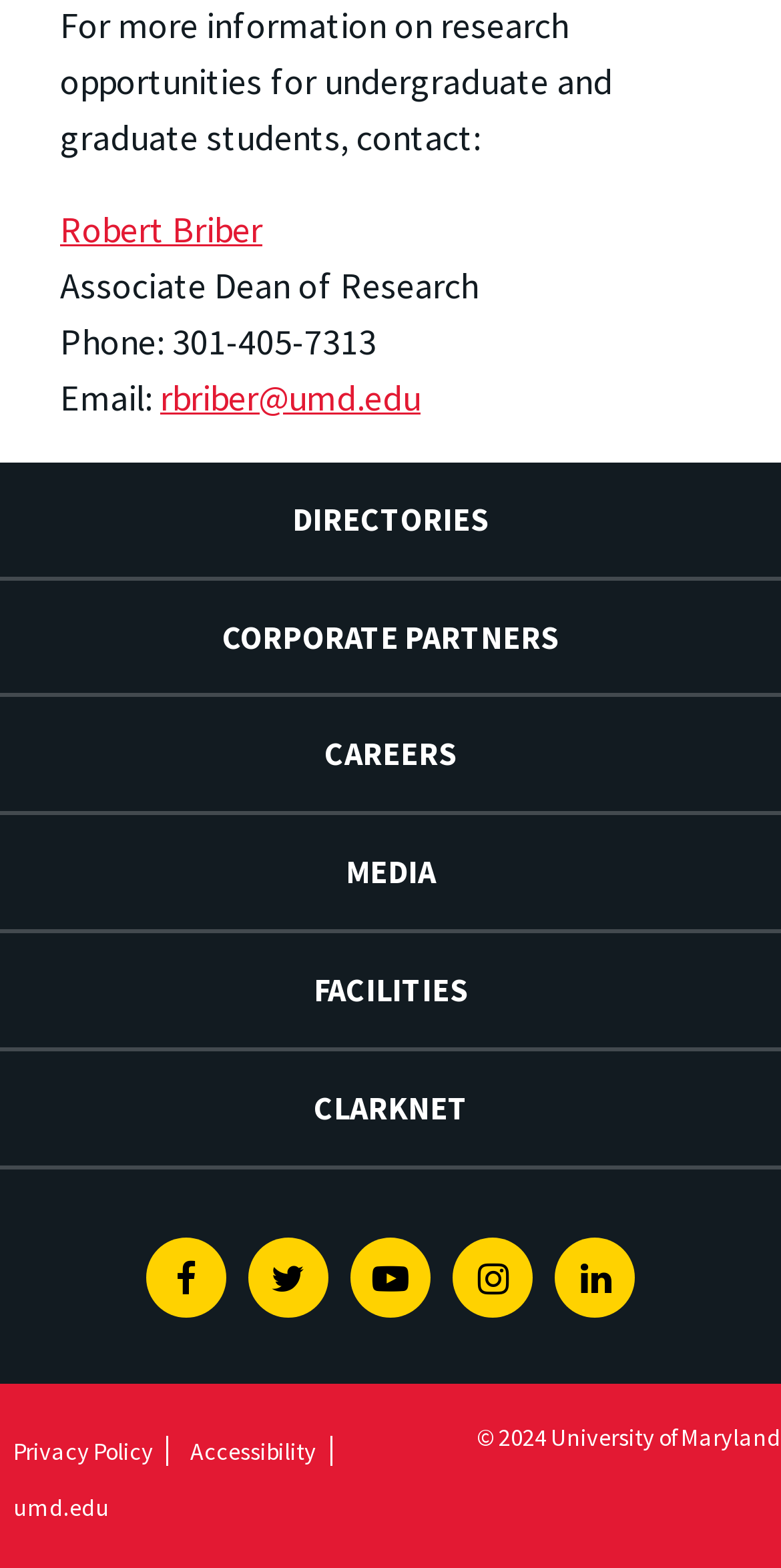What social media platforms are linked on this webpage? Refer to the image and provide a one-word or short phrase answer.

Facebook, Twitter, Youtube, Instagram, Linkedin